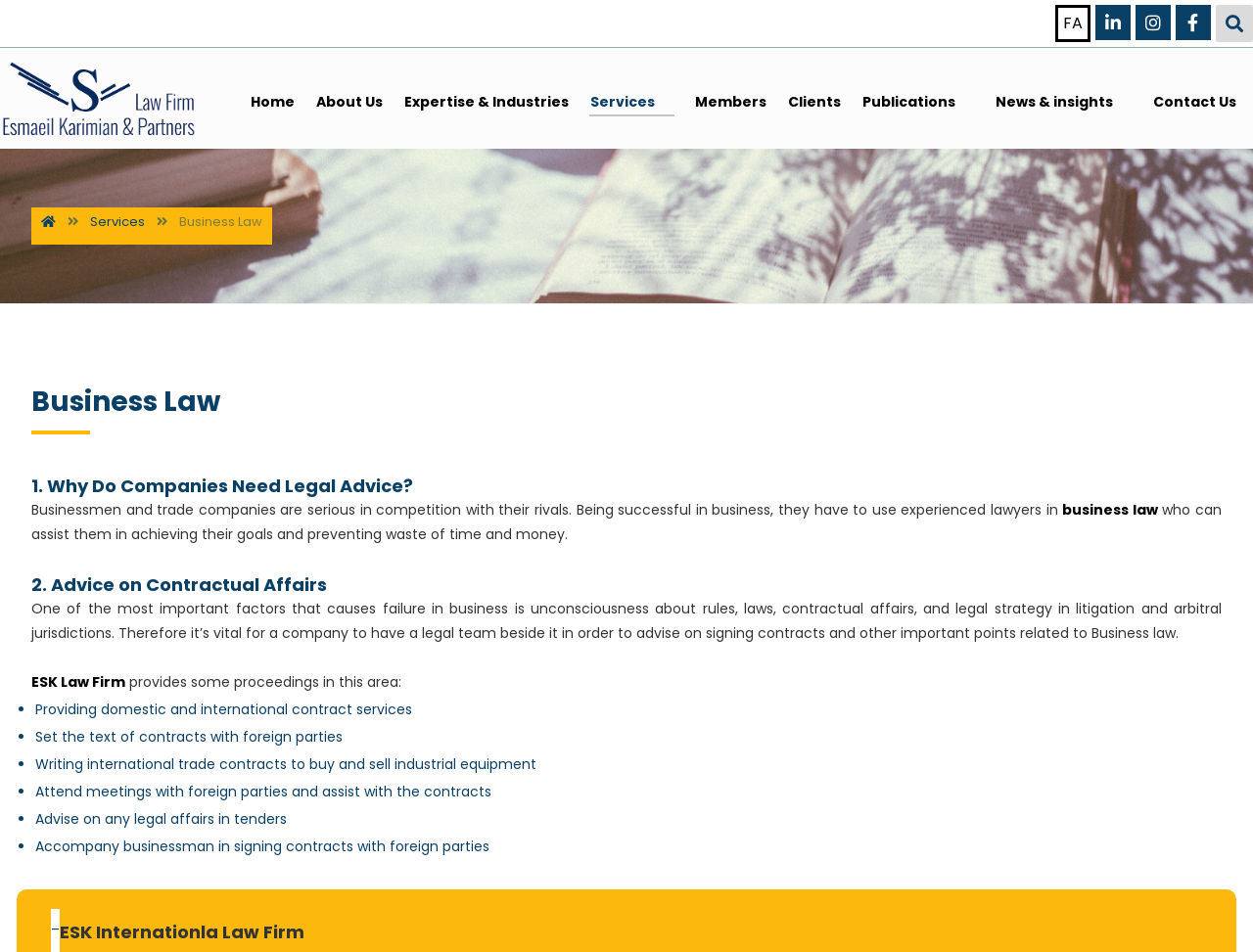Locate the bounding box coordinates of the segment that needs to be clicked to meet this instruction: "Click the phone number +98 21 77152141".

[0.0, 0.011, 0.127, 0.034]